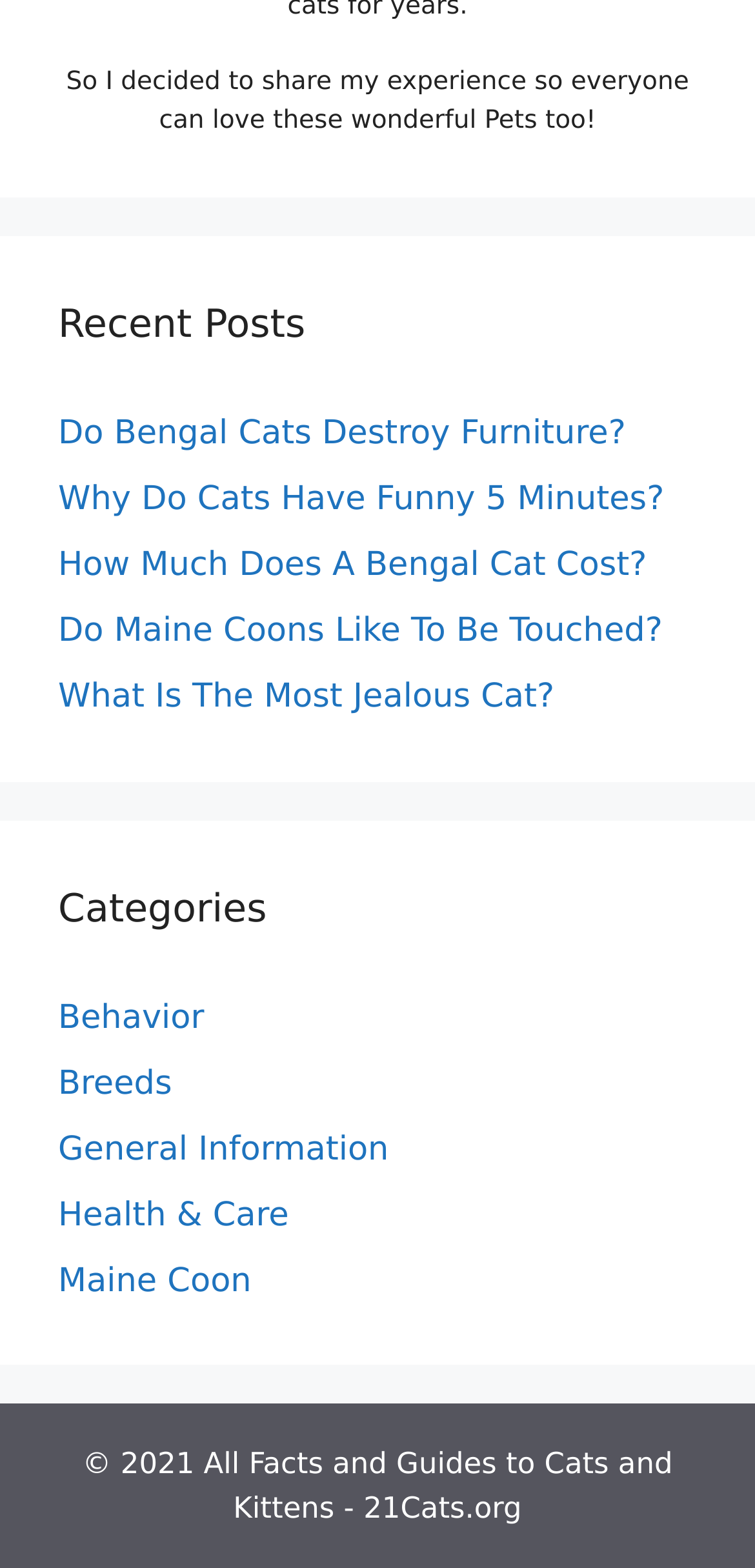Could you determine the bounding box coordinates of the clickable element to complete the instruction: "check Behavior"? Provide the coordinates as four float numbers between 0 and 1, i.e., [left, top, right, bottom].

[0.077, 0.637, 0.271, 0.661]